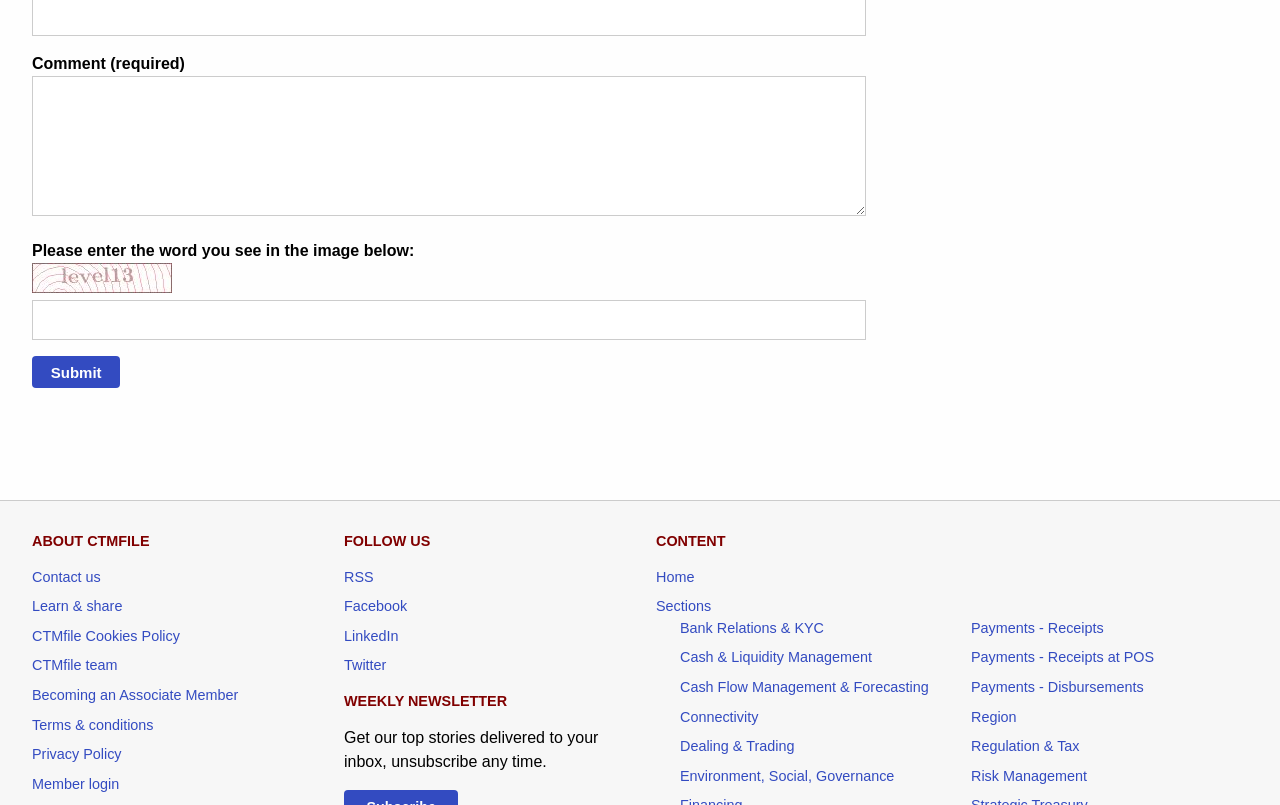Please identify the bounding box coordinates of where to click in order to follow the instruction: "Learn more about CTMfile".

[0.025, 0.743, 0.096, 0.763]